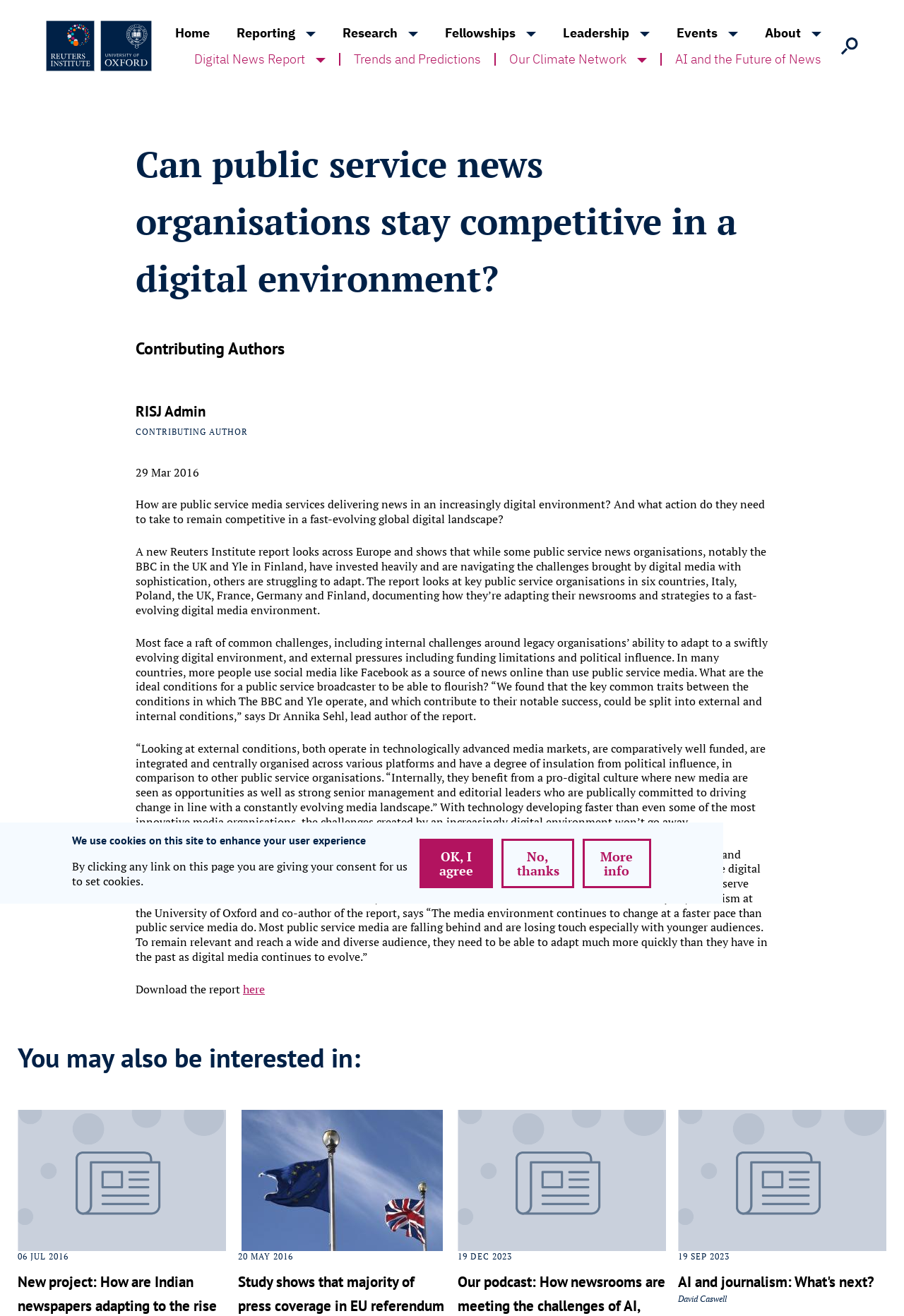Give a one-word or short phrase answer to this question: 
What is the text on the button at the top right corner?

OK, I agree